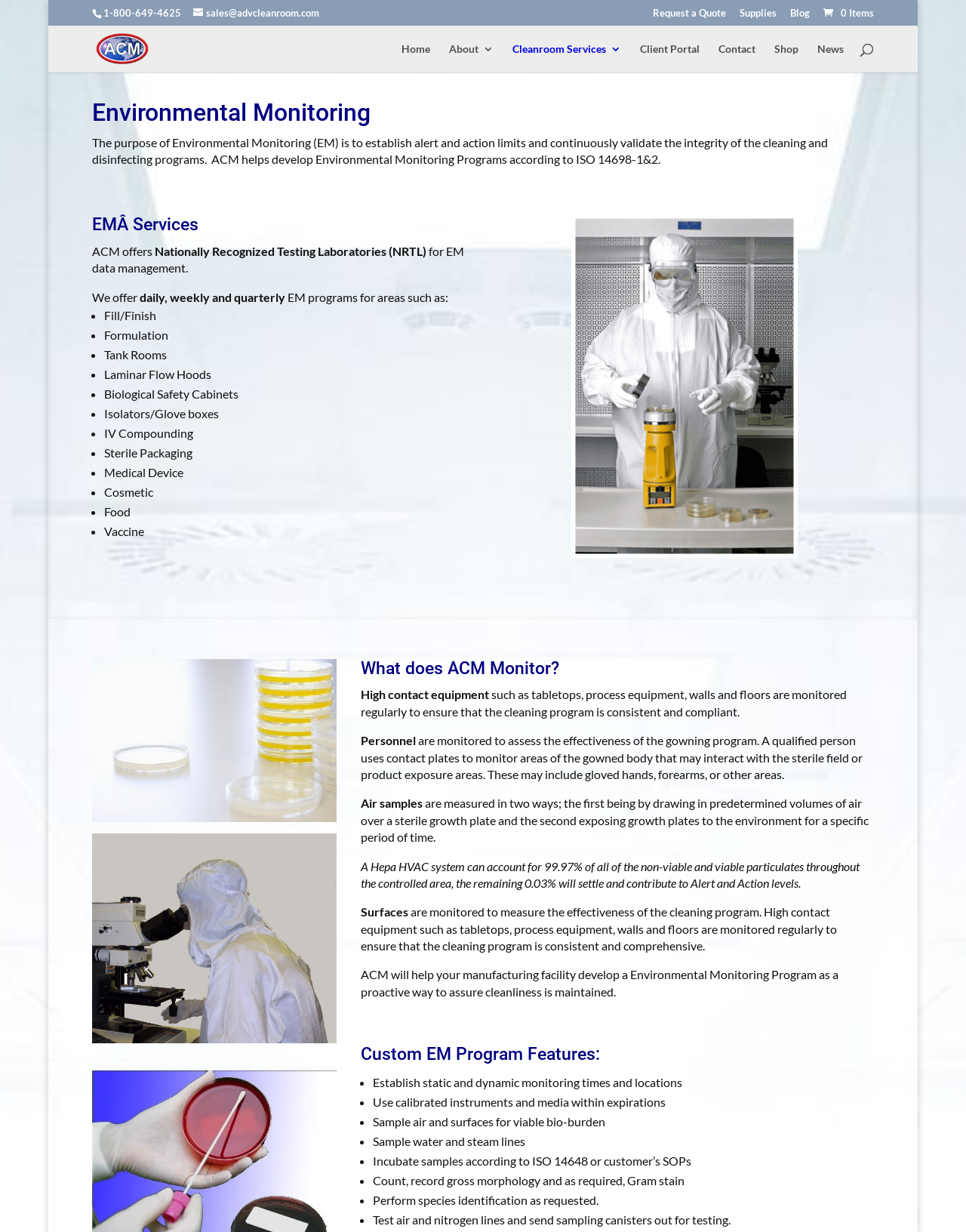Provide your answer in a single word or phrase: 
What is the phone number to contact Advanced Cleanroom Microclean?

1-800-649-4625